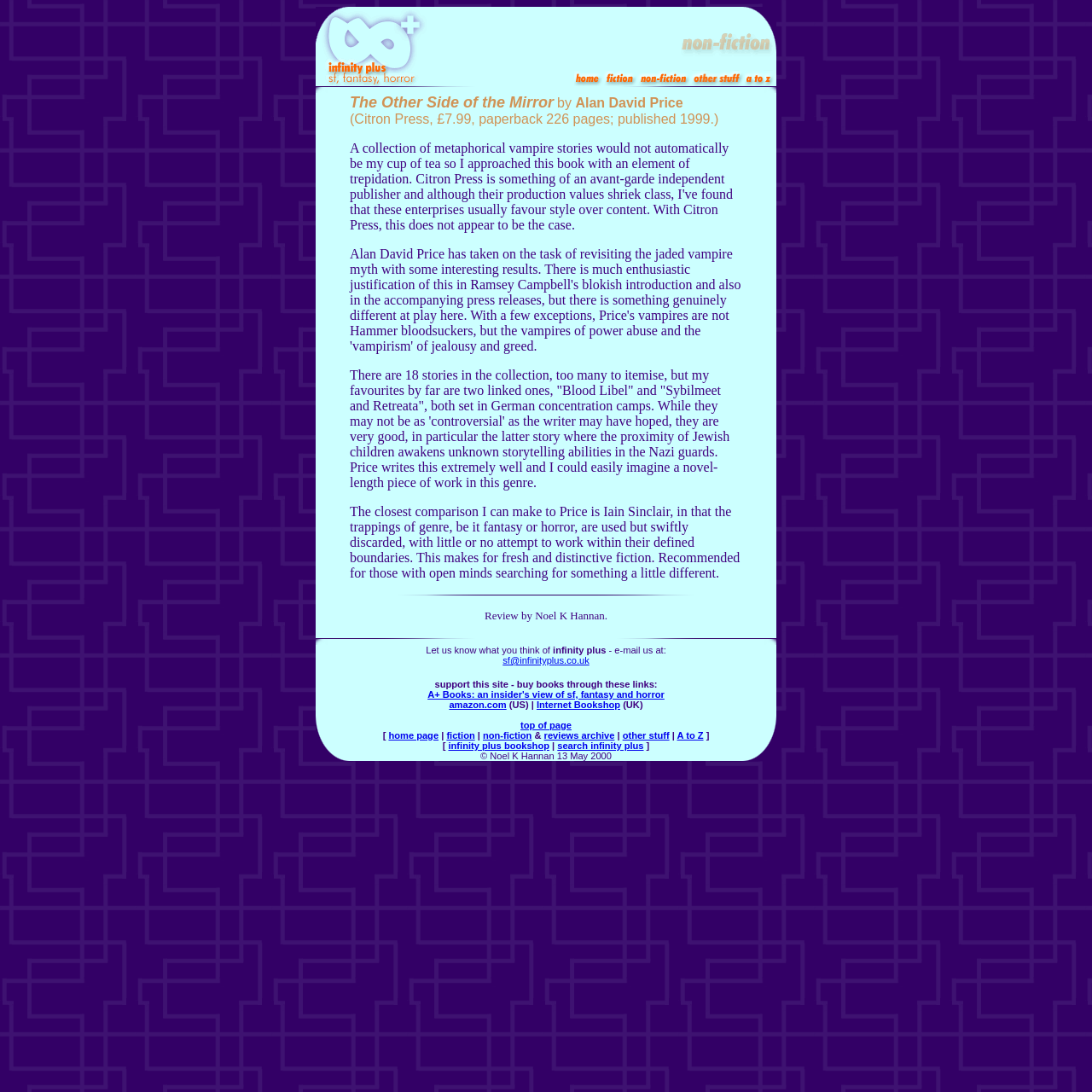What is the price of the book?
Refer to the screenshot and respond with a concise word or phrase.

£7.99